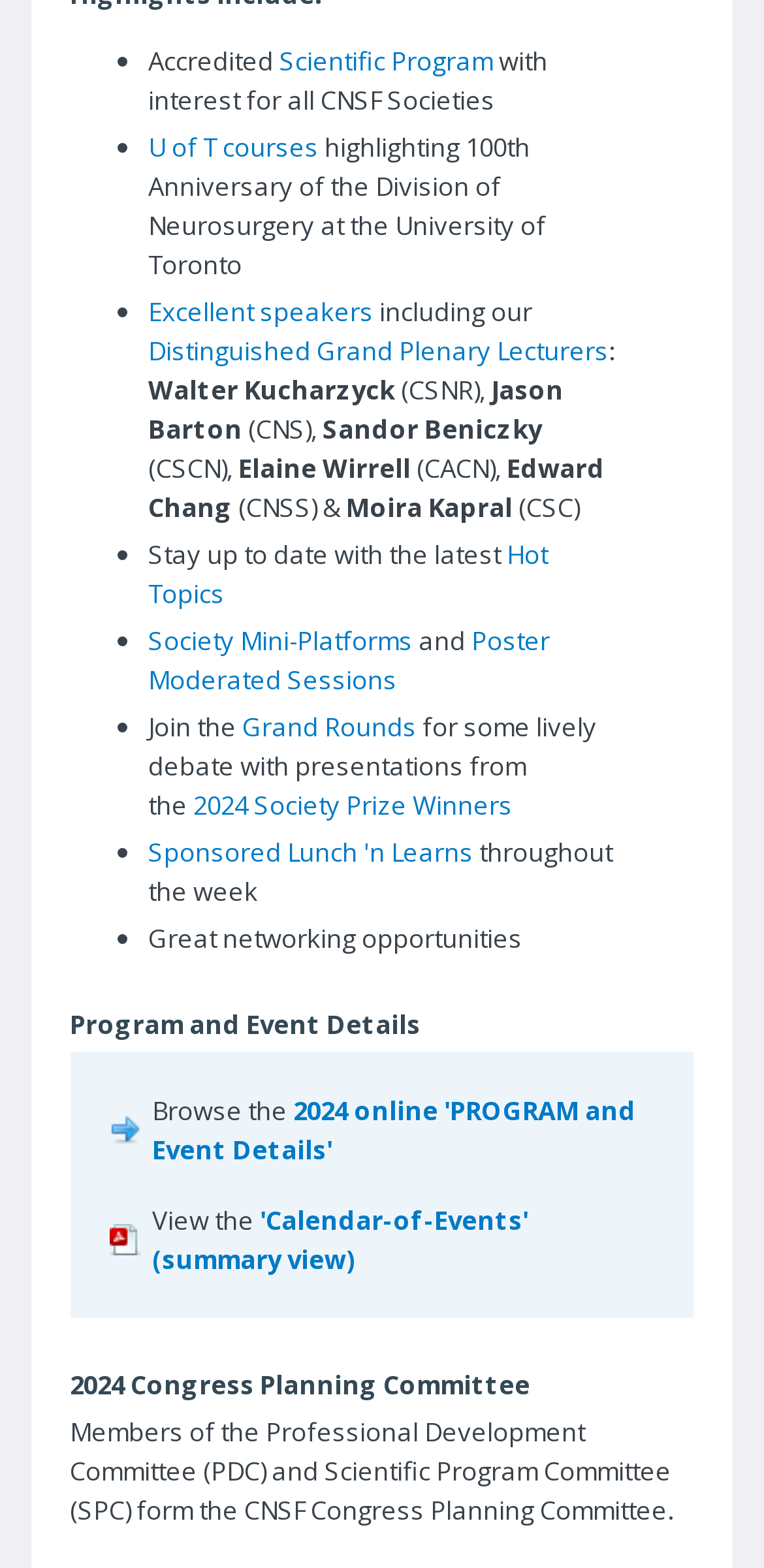Identify the bounding box coordinates of the clickable section necessary to follow the following instruction: "View 'Scientific Program'". The coordinates should be presented as four float numbers from 0 to 1, i.e., [left, top, right, bottom].

[0.366, 0.027, 0.645, 0.05]